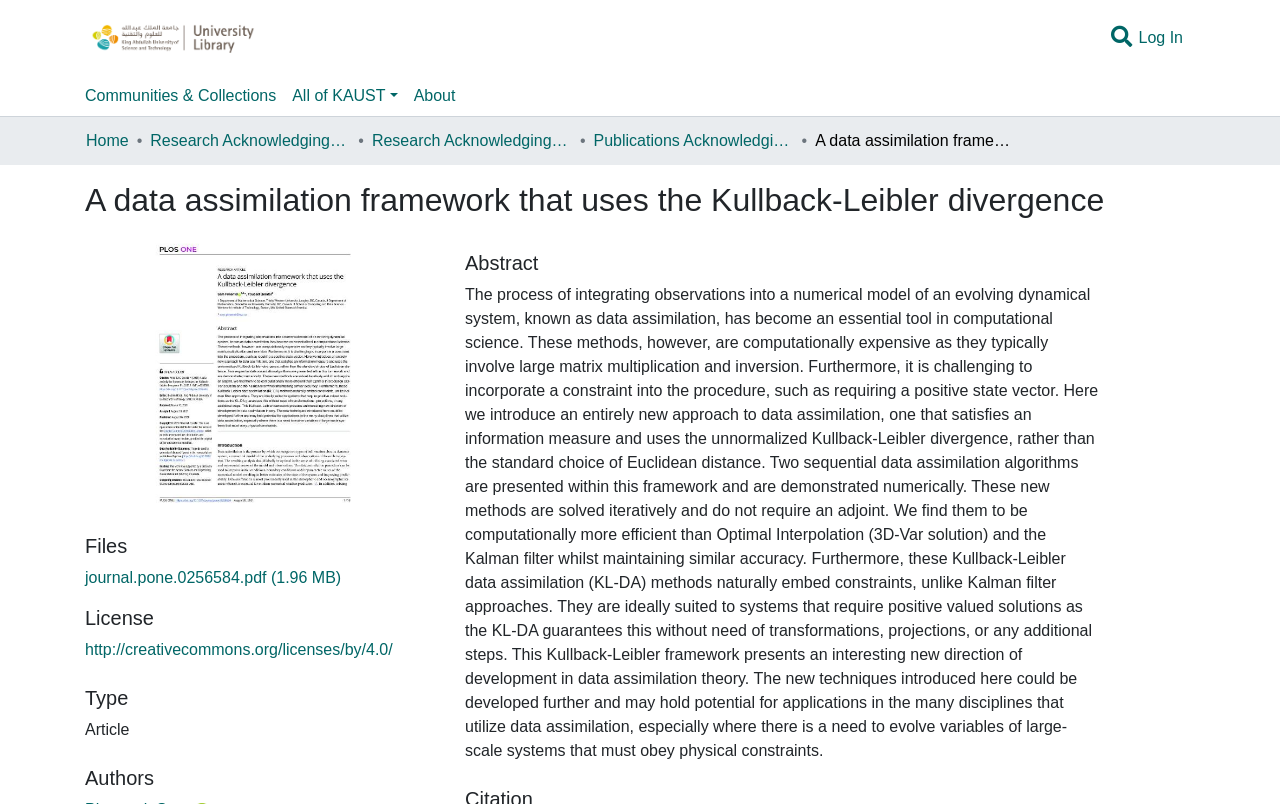Find the bounding box coordinates of the element's region that should be clicked in order to follow the given instruction: "Download the journal article". The coordinates should consist of four float numbers between 0 and 1, i.e., [left, top, right, bottom].

[0.066, 0.708, 0.267, 0.729]